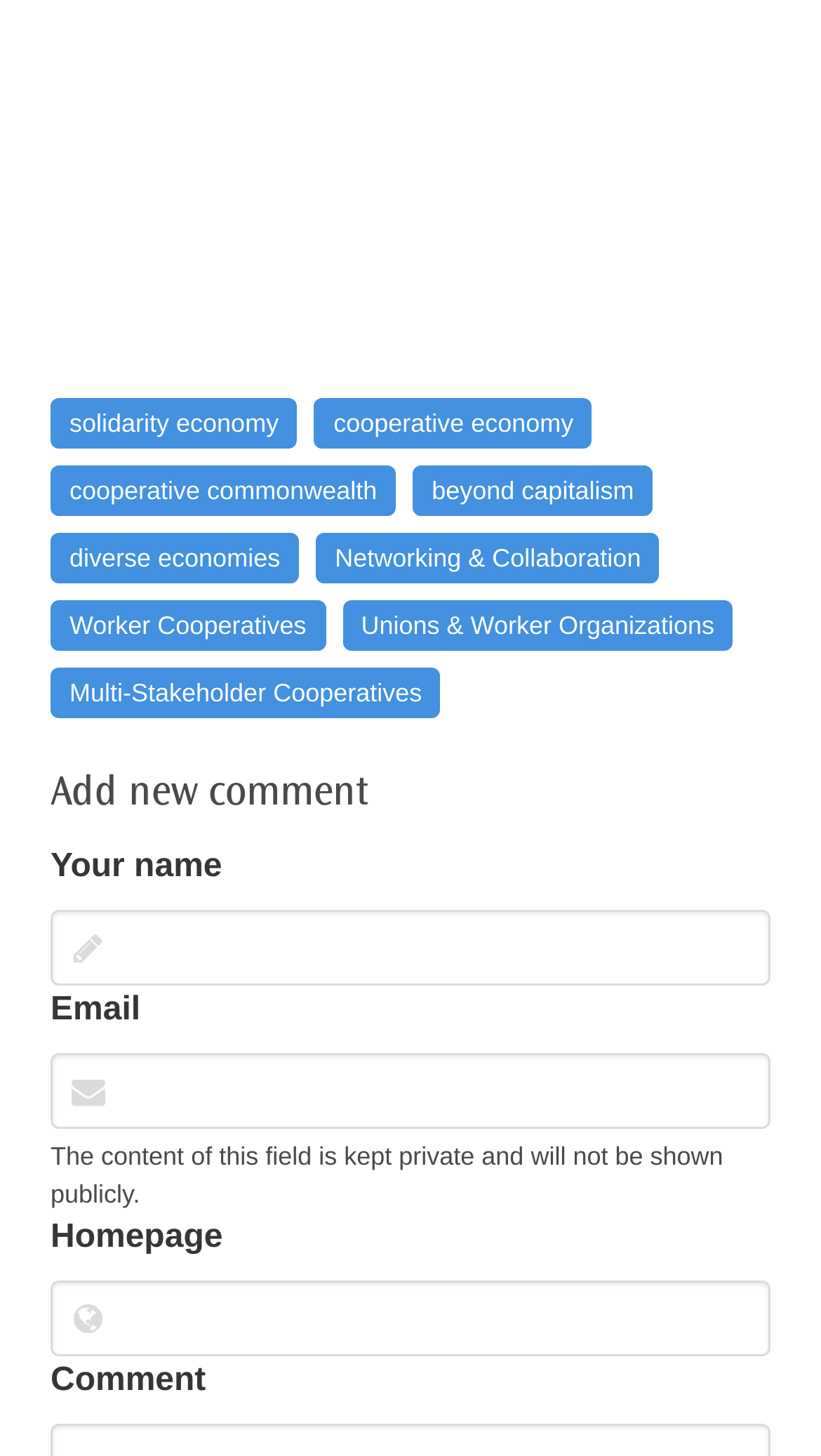Provide a brief response to the question below using one word or phrase:
How many links are there under 'Topics'?

8